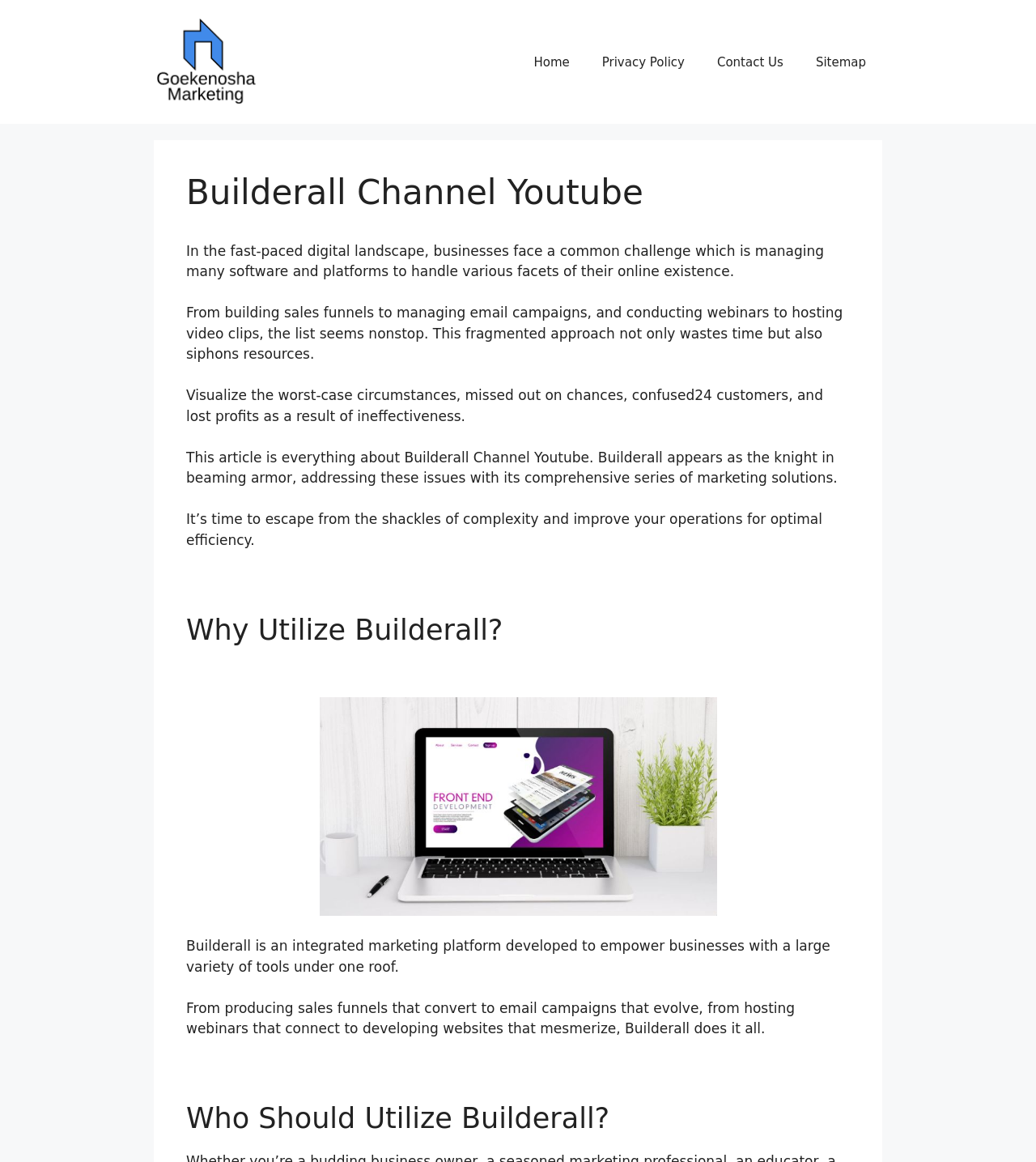Describe the webpage in detail, including text, images, and layout.

The webpage is about Builderall Channel Youtube, a software that provides an integrated marketing platform for businesses. At the top of the page, there is a banner that spans the entire width of the page. Below the banner, there is a navigation menu with four links: Home, Privacy Policy, Contact Us, and Sitemap. 

To the left of the navigation menu, there is a header section with a heading that reads "Builderall Channel Youtube". Below the header, there are five paragraphs of text that describe the challenges businesses face in managing multiple software and platforms, and how Builderall can help address these issues with its comprehensive series of marketing solutions.

The text is divided into sections, with headings that read "Why Utilize Builderall? Builderall Channel Youtube" and "Who Should Utilize Builderall?". The text explains that Builderall is an integrated marketing platform that empowers businesses with a variety of tools under one roof, and that it can help with tasks such as producing sales funnels, email campaigns, webinars, and website development.

There is also an image on the page, located above the navigation menu, which is linked to an "Ultimate Guide For Business Tools".